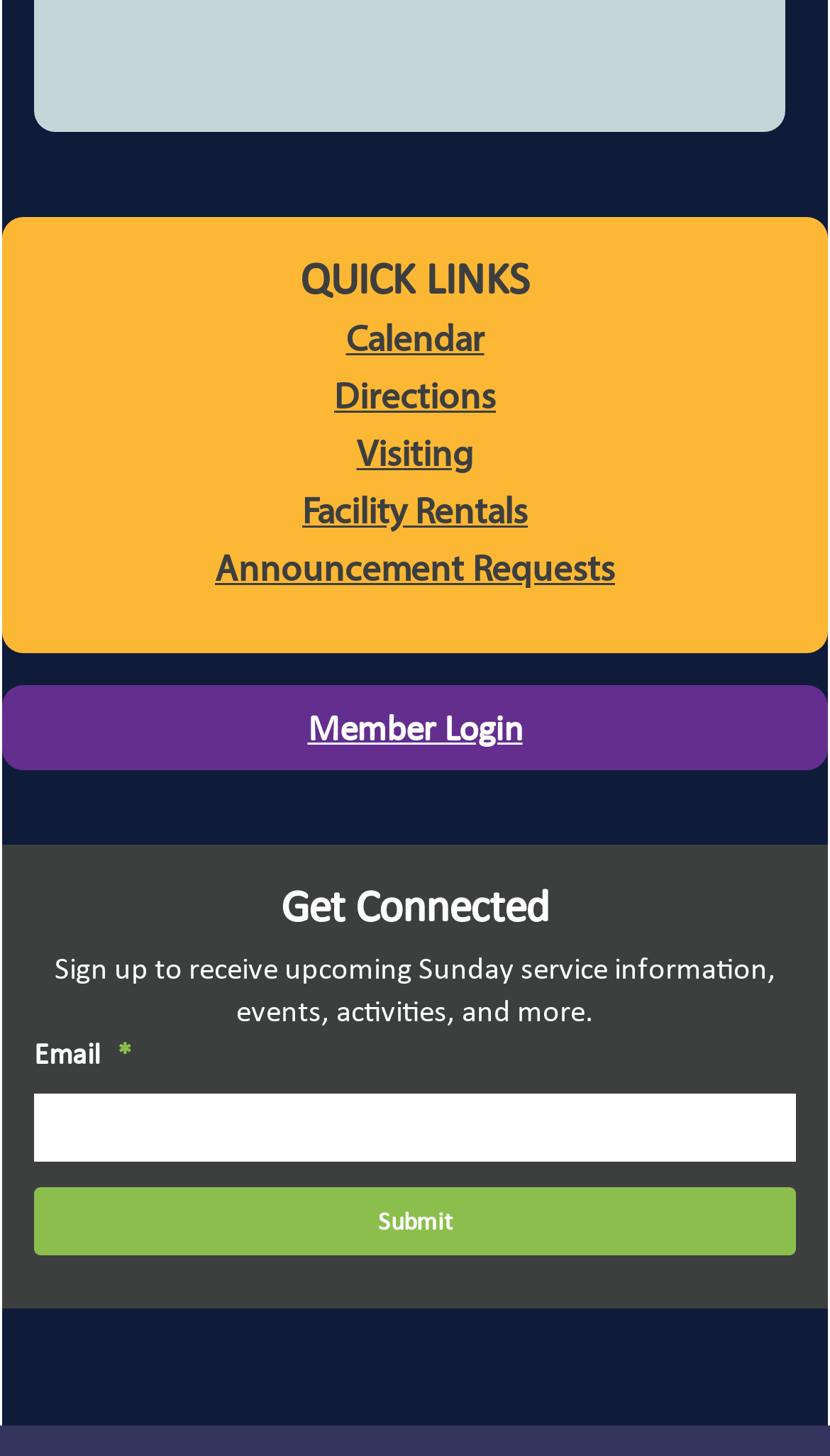Find and indicate the bounding box coordinates of the region you should select to follow the given instruction: "Login as a member".

[0.003, 0.471, 0.997, 0.53]